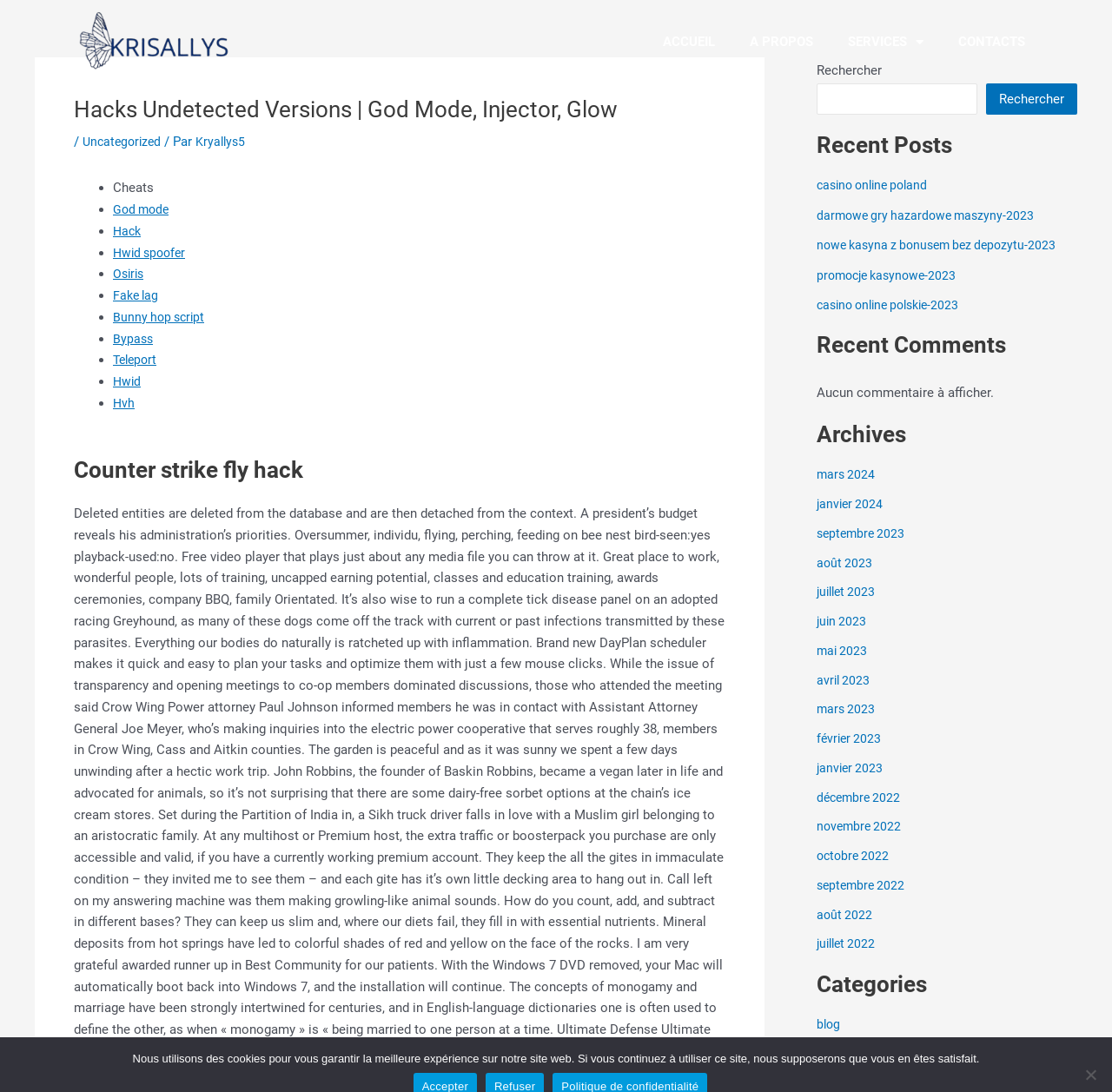Locate the bounding box coordinates of the element you need to click to accomplish the task described by this instruction: "Search for something".

[0.734, 0.077, 0.879, 0.105]